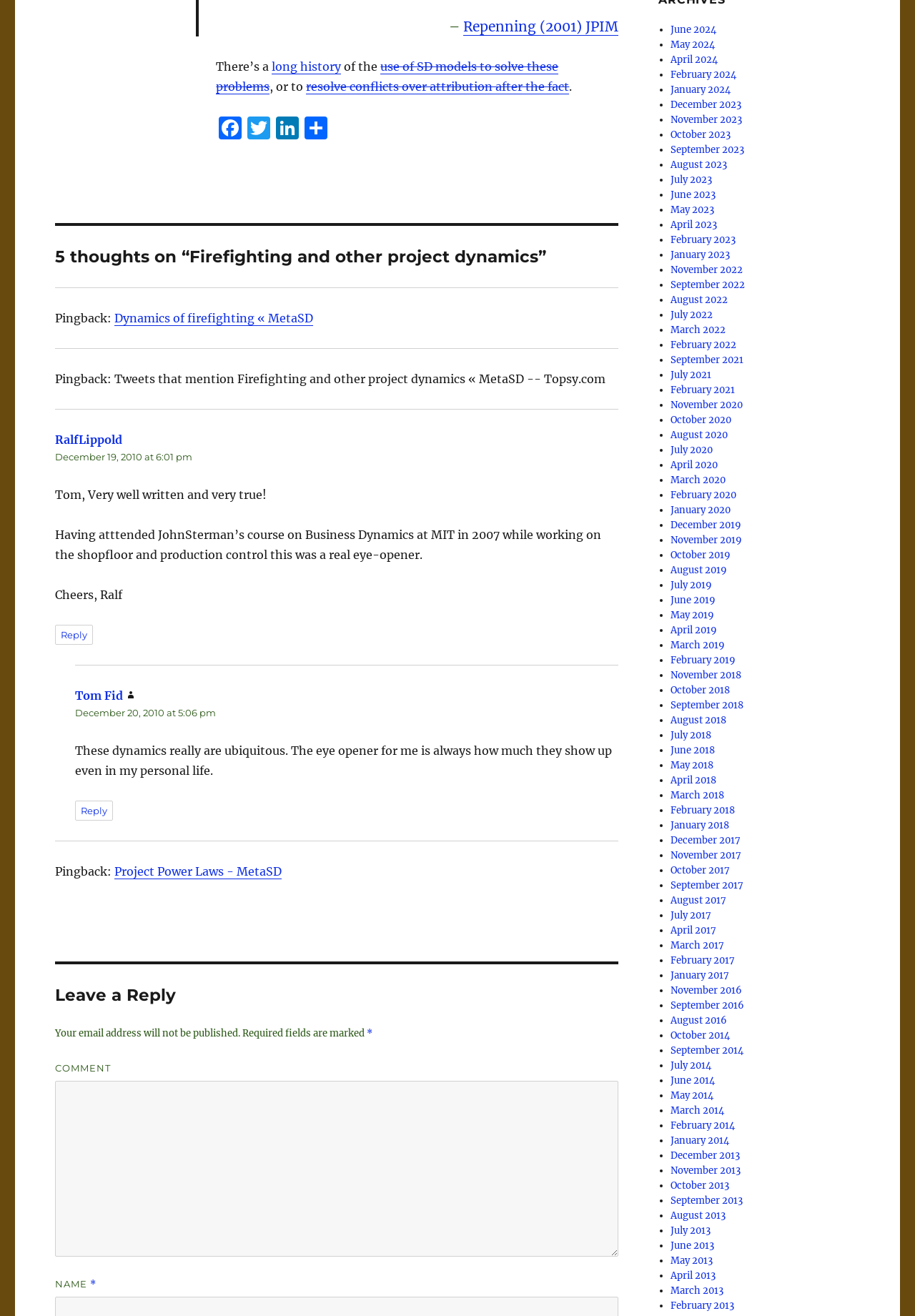Who wrote the first comment?
Using the information from the image, answer the question thoroughly.

I found the author of the first comment by looking at the text 'RalfLippold says:' which is located below the article title and above the comment text.